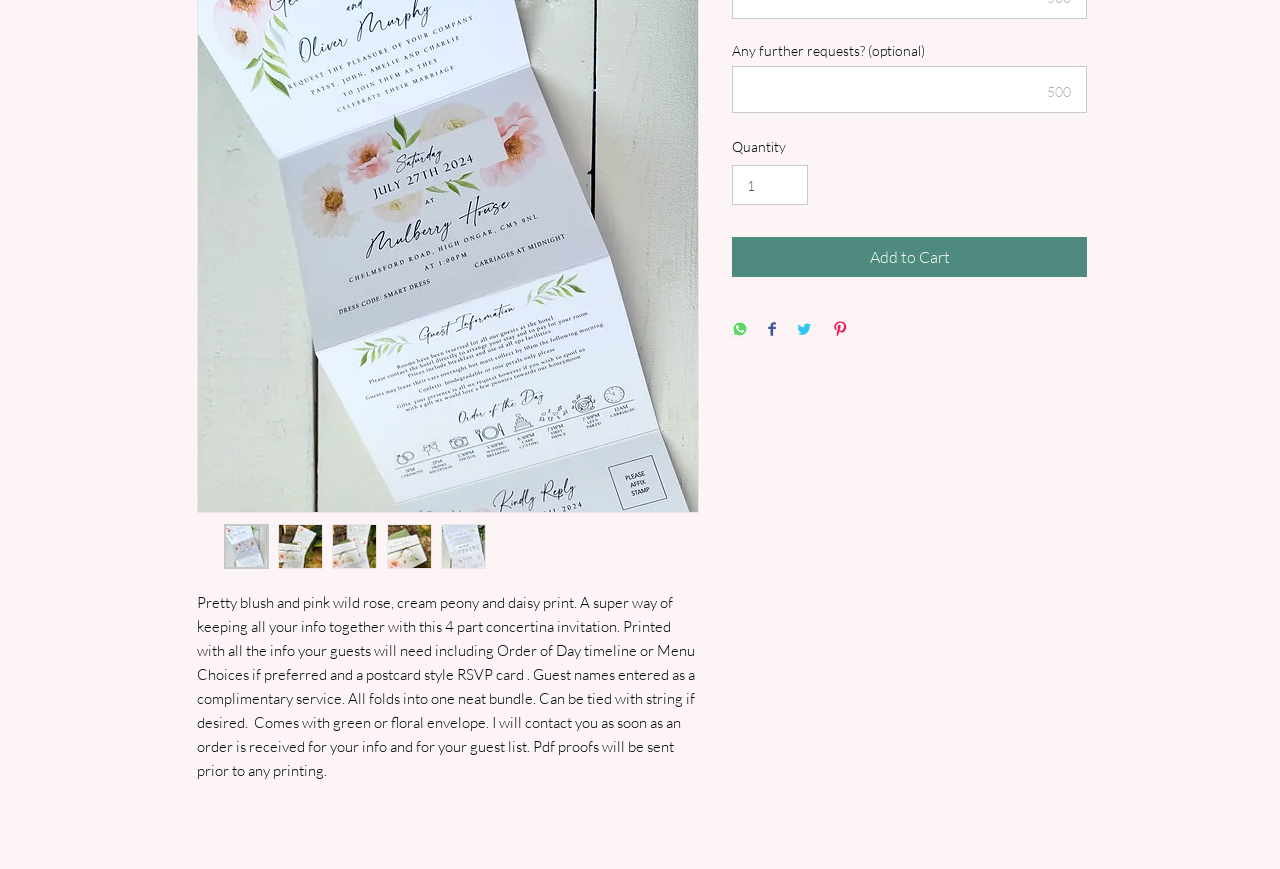Locate the bounding box coordinates of the clickable part needed for the task: "Click the first concertina invitation thumbnail".

[0.175, 0.604, 0.21, 0.655]